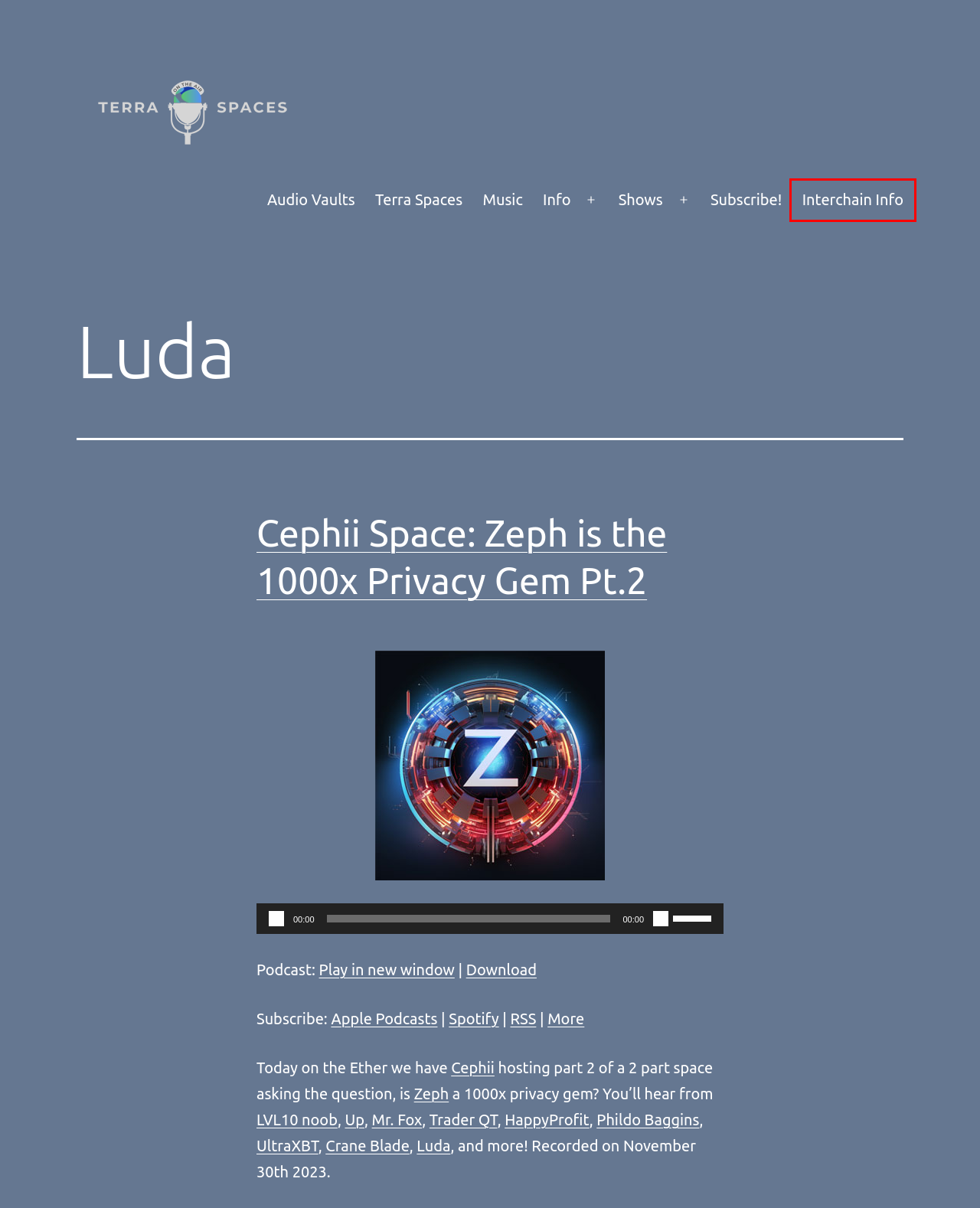Examine the screenshot of the webpage, noting the red bounding box around a UI element. Pick the webpage description that best matches the new page after the element in the red bounding box is clicked. Here are the candidates:
A. Terra Money – TerraSpaces
B. TerraSpaces Audio Vaults
C. Interchain Info - ICI - The Interchain Wiki
D. TerraSpaces – Crypto Audio Vaults archiving discussions focused on Terra, the Cosmos, and beyond!
E. Imagine… – TerraSpaces
F. Info – TerraSpaces
G. All Content – TerraSpaces
H. Subscribe to TerraSpaces – TerraSpaces

C